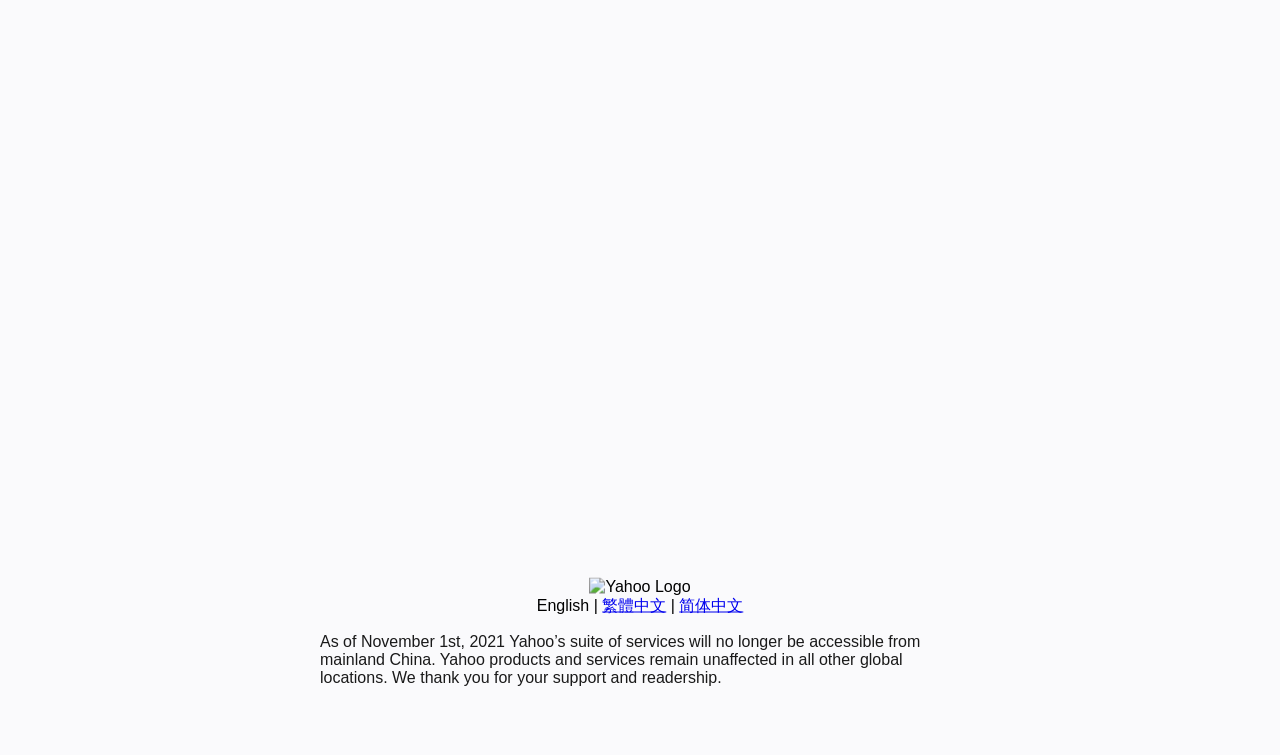Provide the bounding box coordinates for the specified HTML element described in this description: "English". The coordinates should be four float numbers ranging from 0 to 1, in the format [left, top, right, bottom].

[0.419, 0.79, 0.46, 0.813]